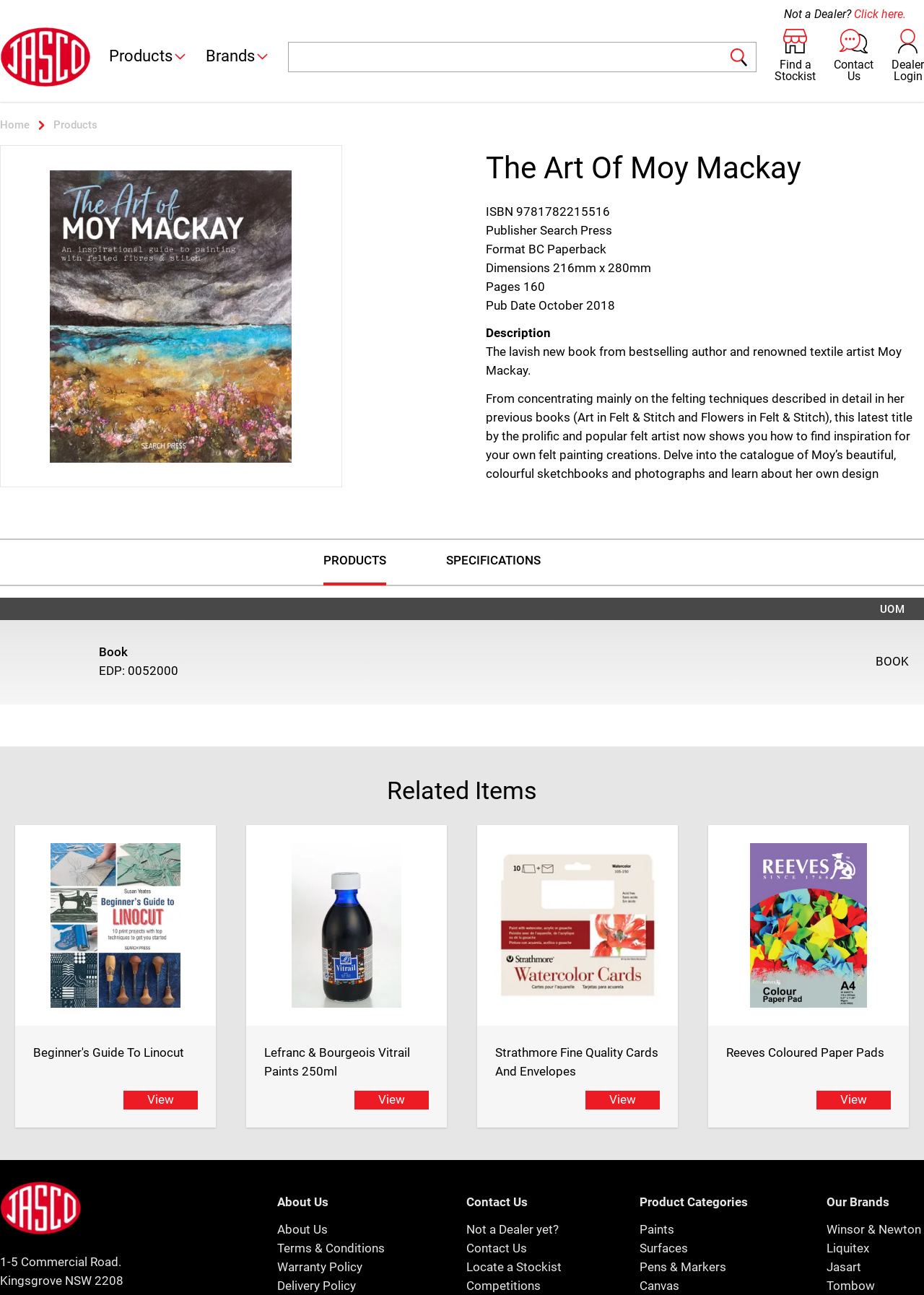Extract the bounding box of the UI element described as: "parent_node: Reeves Coloured Paper Pads".

[0.766, 0.637, 0.984, 0.792]